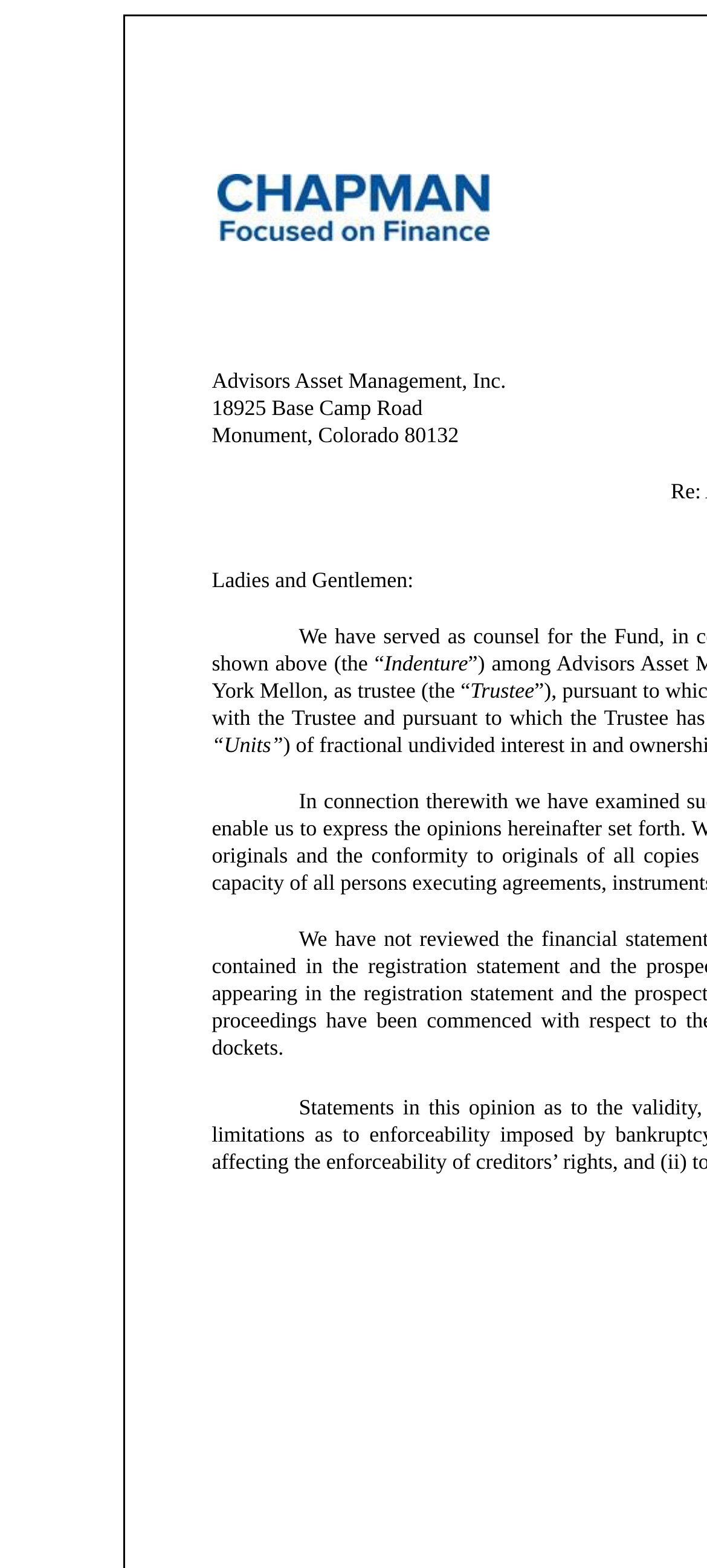What is the purpose of the document?
Using the information presented in the image, please offer a detailed response to the question.

The purpose of the document can be inferred from the text 'Indenture' which is located in the middle of the webpage, as indicated by the StaticText element with bounding box coordinates [0.543, 0.414, 0.662, 0.431].